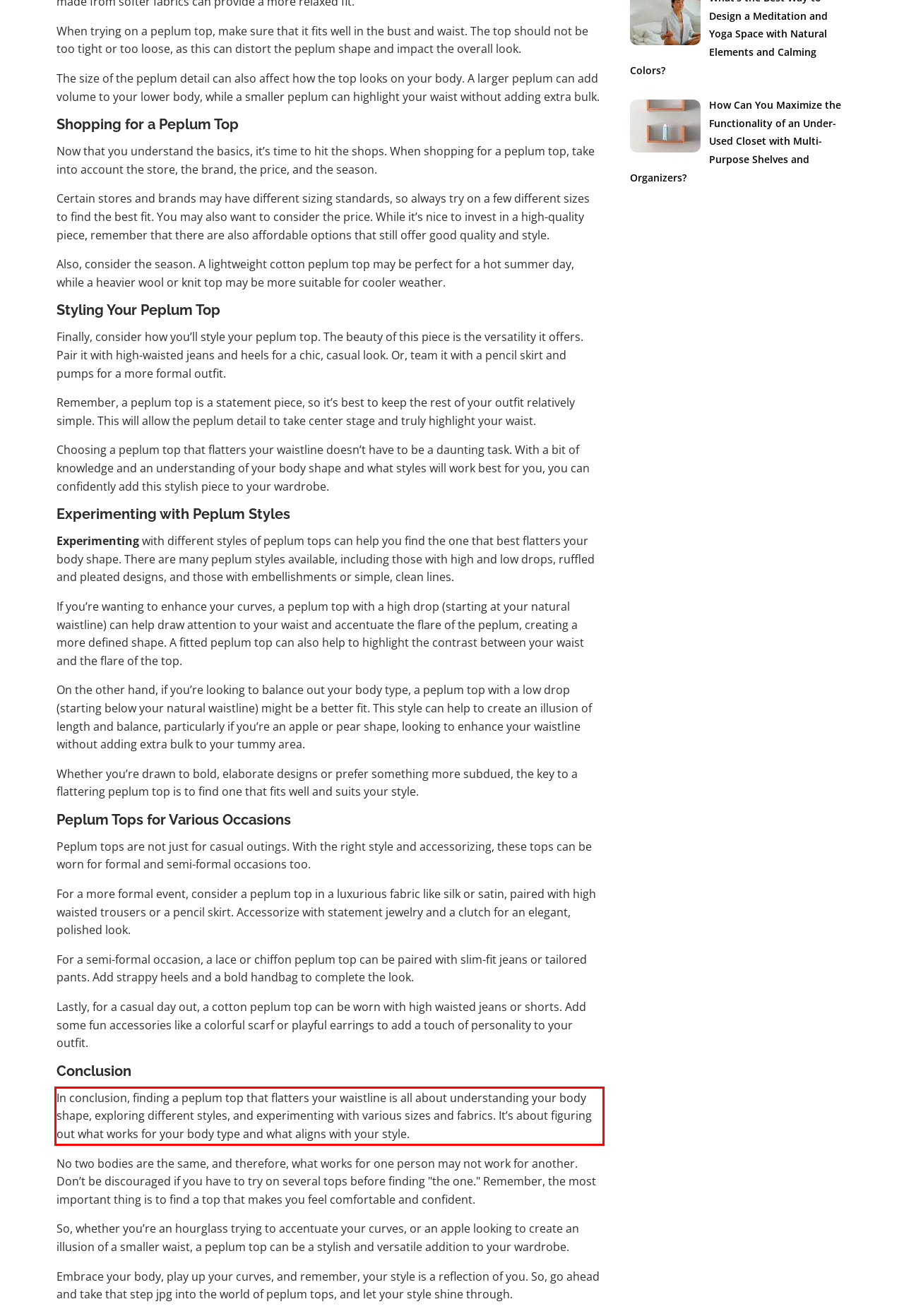Given the screenshot of a webpage, identify the red rectangle bounding box and recognize the text content inside it, generating the extracted text.

In conclusion, finding a peplum top that flatters your waistline is all about understanding your body shape, exploring different styles, and experimenting with various sizes and fabrics. It’s about figuring out what works for your body type and what aligns with your style.